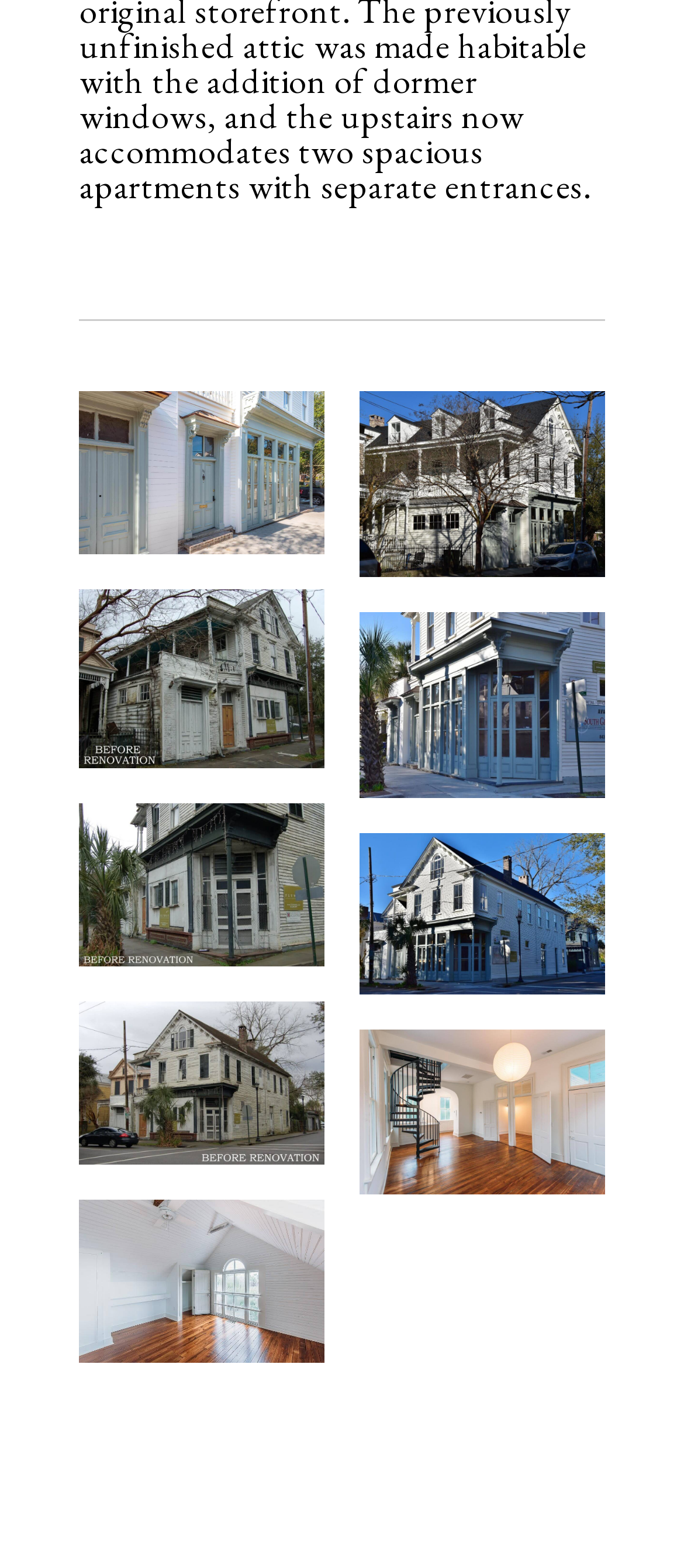How many images are on the webpage?
Look at the image and respond with a single word or a short phrase.

8